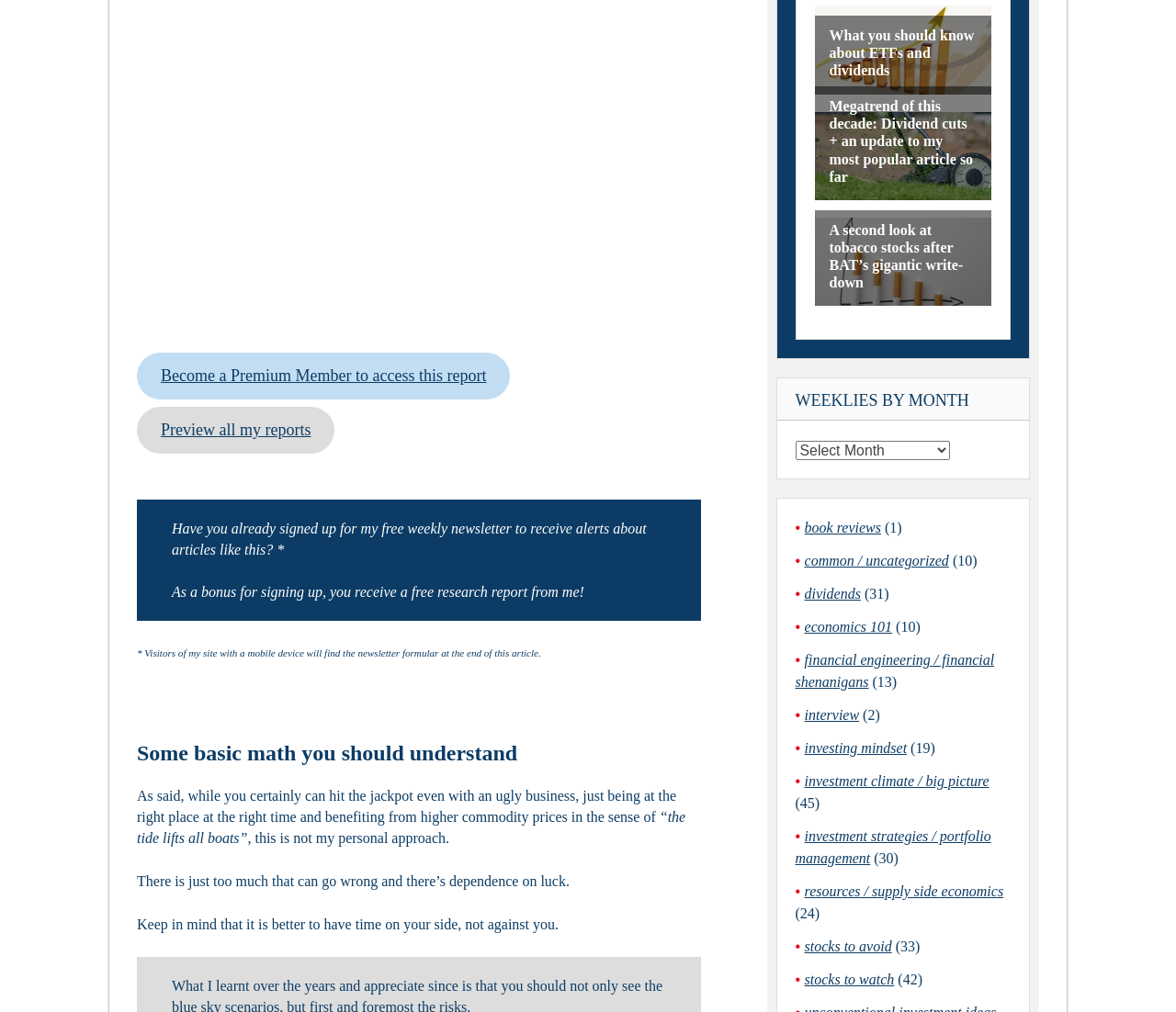Refer to the image and provide a thorough answer to this question:
What categories of articles are available on the website?

The website appears to have a range of article categories, including book reviews, common/uncategorized, dividends, economics 101, financial engineering/financial shenanigans, interview, investing mindset, investment climate/big picture, investment strategies/portfolio management, resources/supply side economics, stocks to avoid, and stocks to watch.